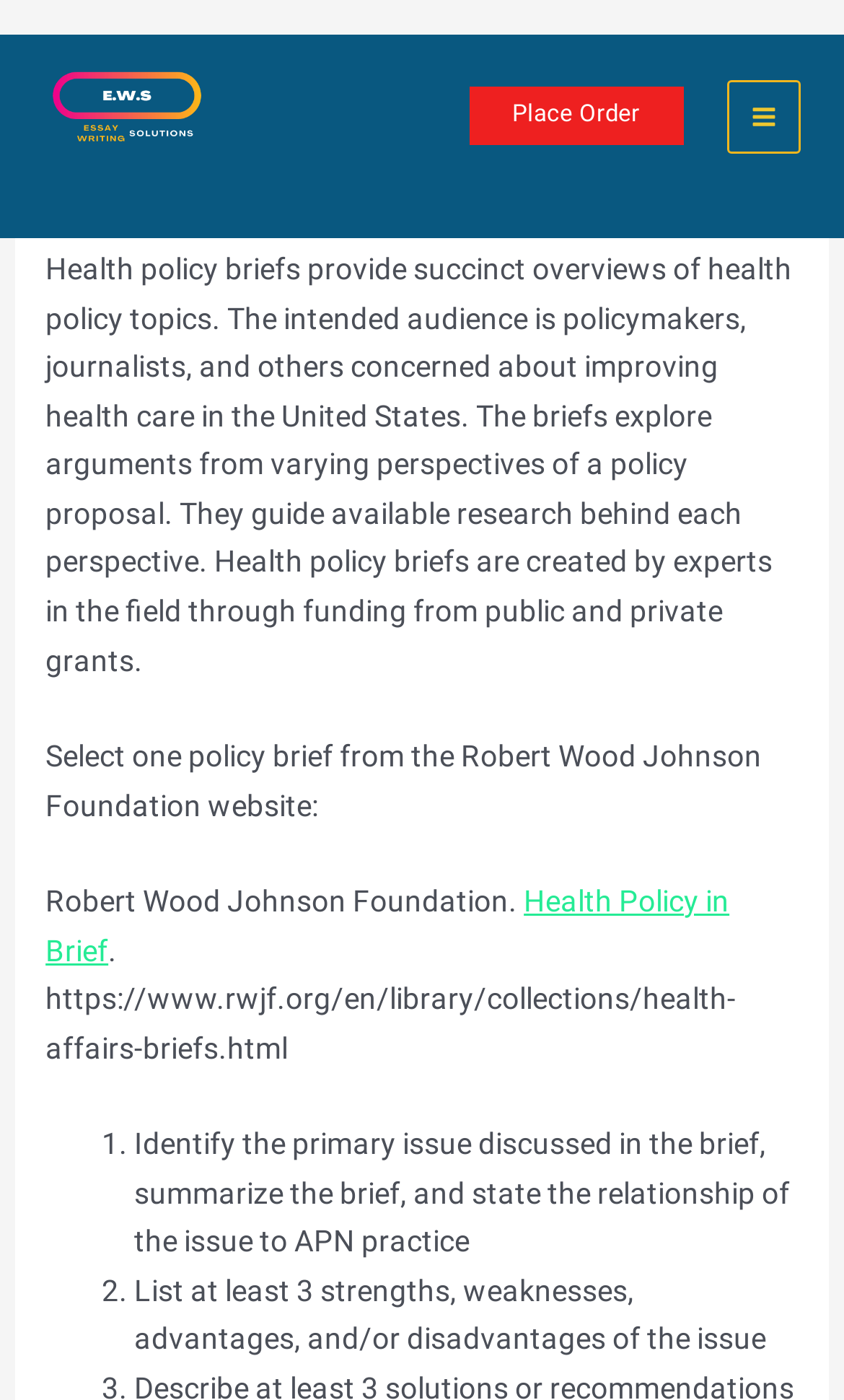Give a detailed account of the webpage.

The webpage is about health policy briefs, providing succinct overviews of health policy topics for policymakers, journalists, and others concerned about improving healthcare in the United States. 

At the top left, there is a link to "Essay Writing Solutions" accompanied by an image with the same name. To the right of this, there is a link to "Place Order". On the top right, there is a button labeled "Main Menu" which is not expanded. 

Below the top section, there is a header section with a heading "Health Policy Brief Issue" and a description "2 minutes of reading". 

The main content of the webpage is a paragraph of text that explains the purpose and scope of health policy briefs, including the exploration of arguments from varying perspectives and the guidance of available research behind each perspective. 

Following this, there is a prompt to select a policy brief from the Robert Wood Johnson Foundation website, with a link to "Health Policy in Brief" and a URL provided. 

Below this, there is a list of two items, each with a number marker. The first item asks to identify the primary issue discussed in the brief, summarize the brief, and state the relationship of the issue to APN practice. The second item asks to list at least 3 strengths, weaknesses, advantages, and/or disadvantages of the issue.